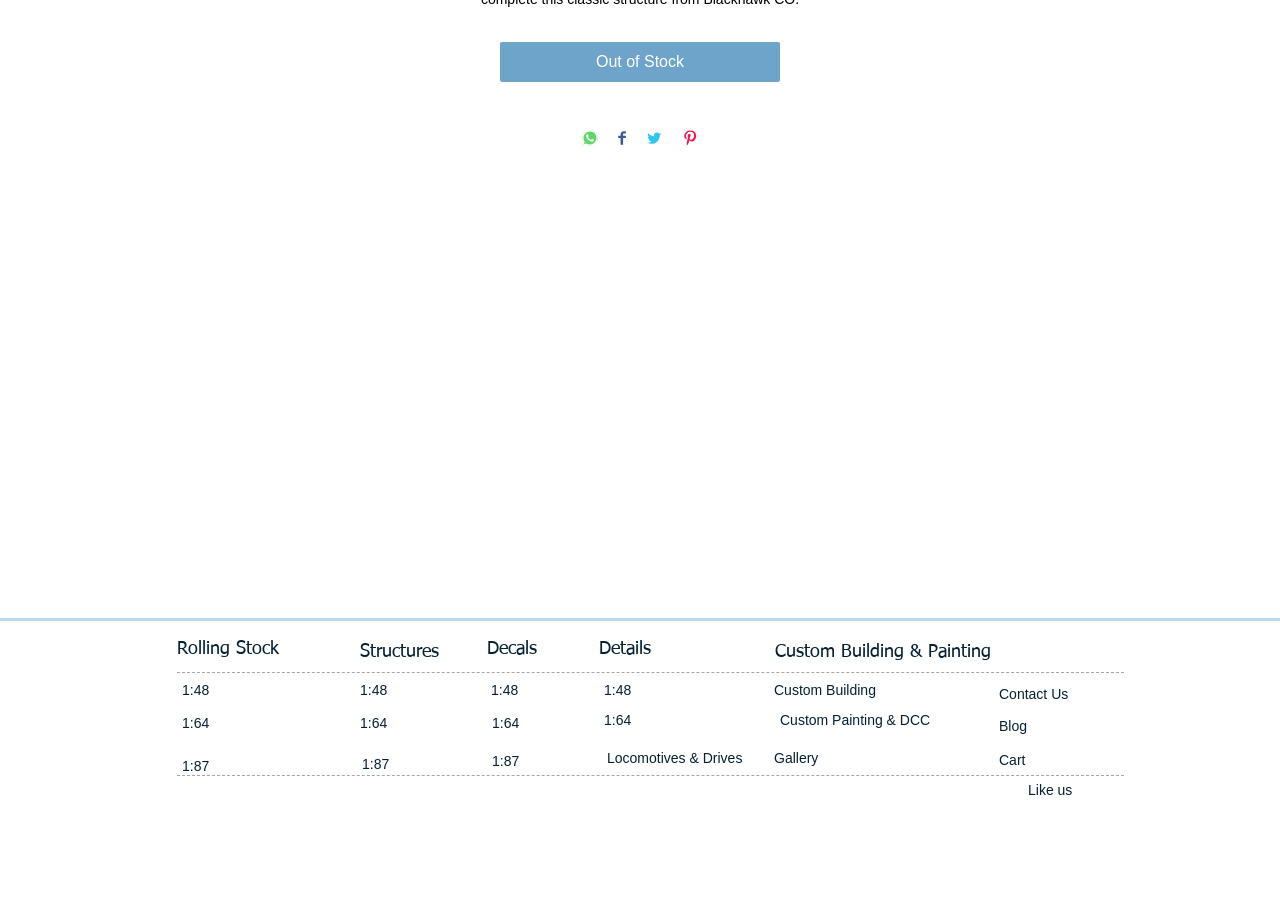Answer the question below using just one word or a short phrase: 
What is the purpose of the 'Cart' link?

To view shopping cart